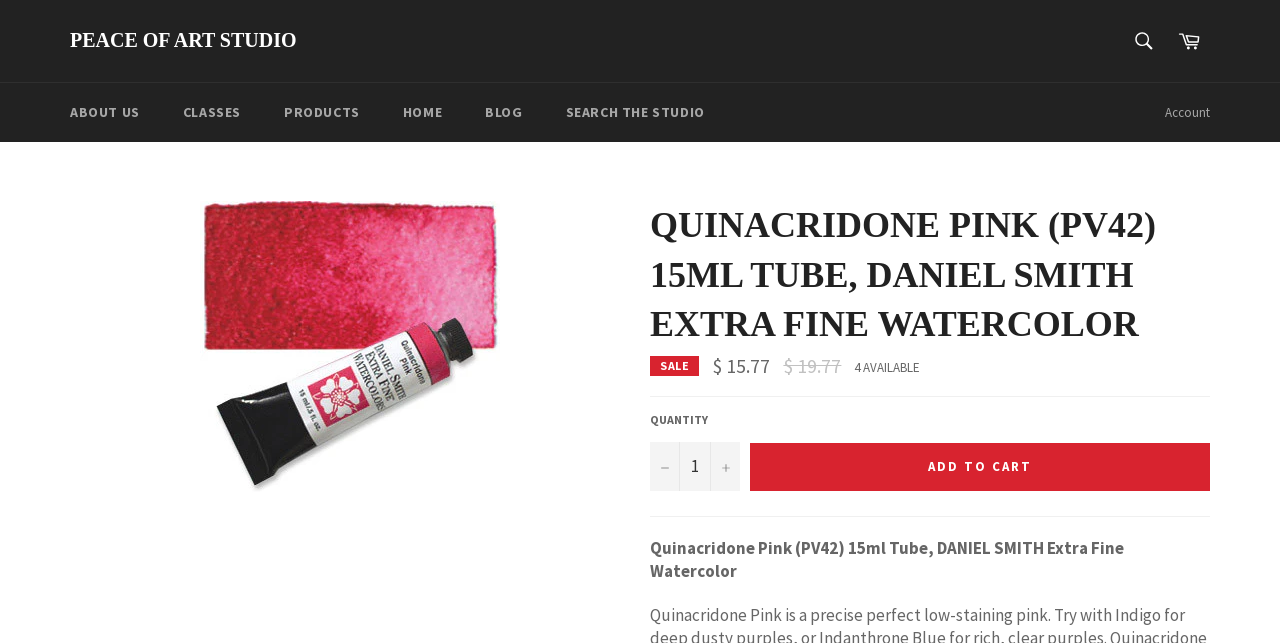Kindly determine the bounding box coordinates for the area that needs to be clicked to execute this instruction: "Add to cart".

[0.586, 0.689, 0.945, 0.764]